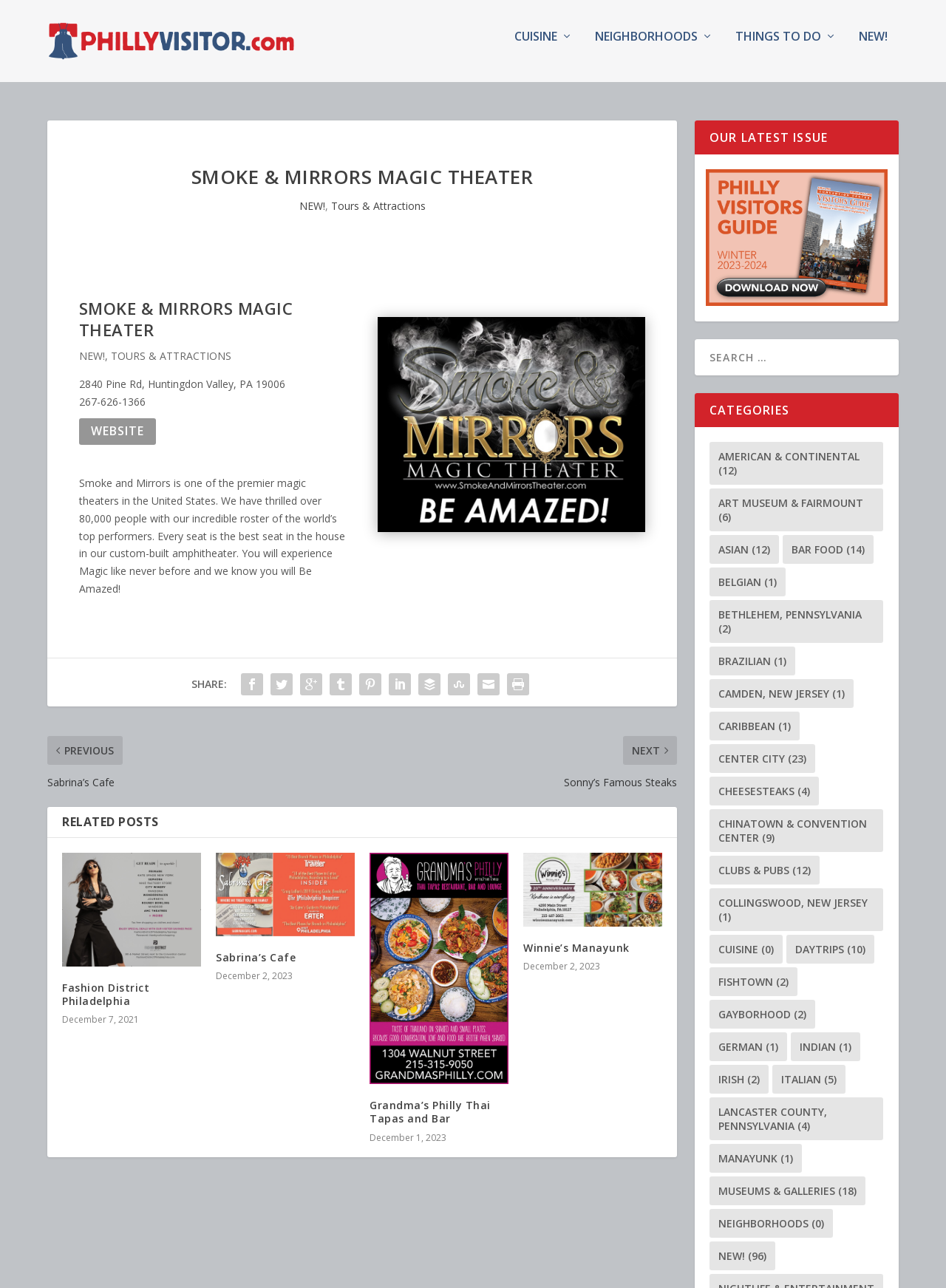Provide the bounding box coordinates of the UI element this sentence describes: "NEW!".

[0.083, 0.271, 0.111, 0.282]